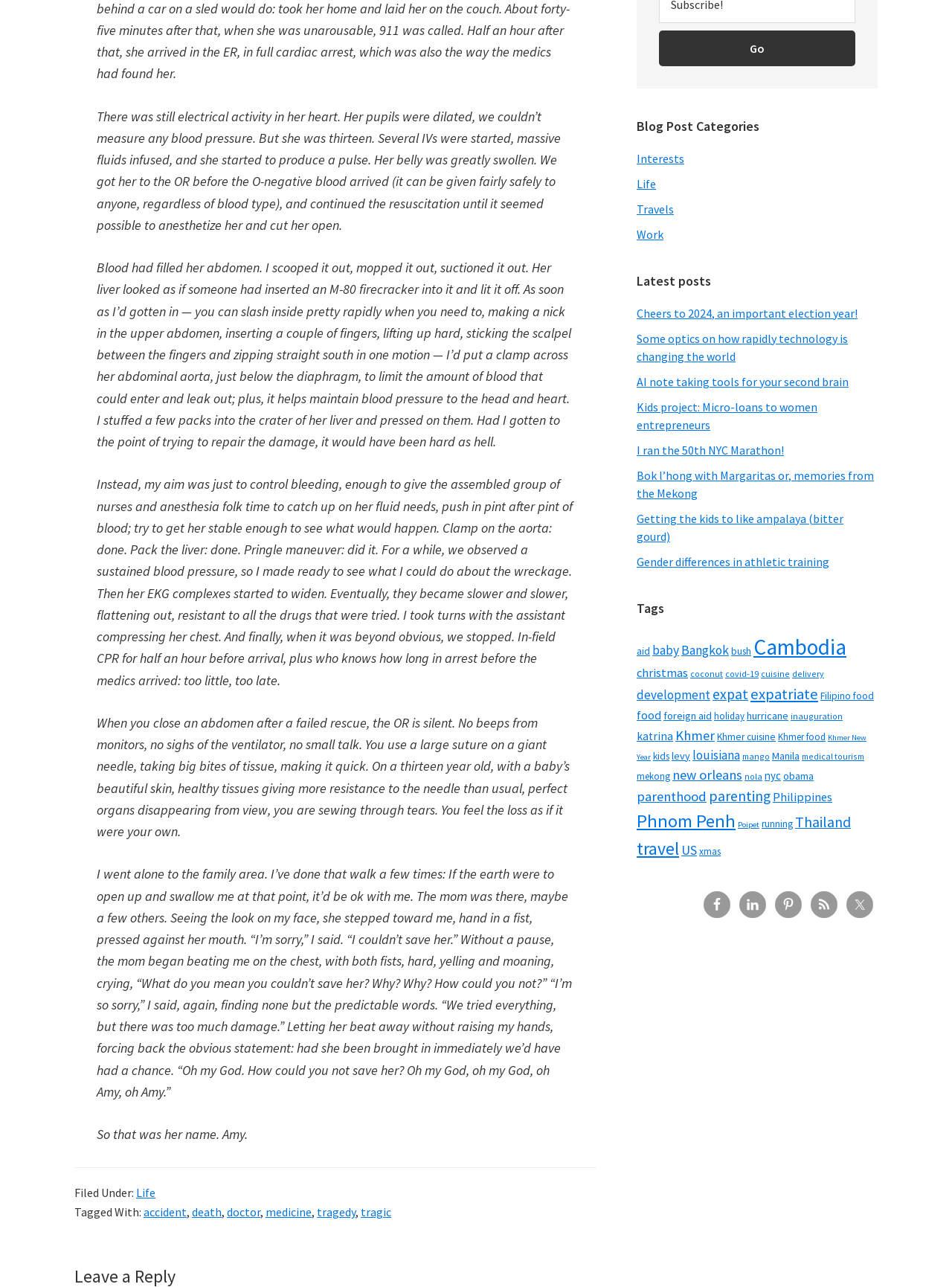Predict the bounding box of the UI element that fits this description: "Khmer food".

[0.817, 0.567, 0.867, 0.577]